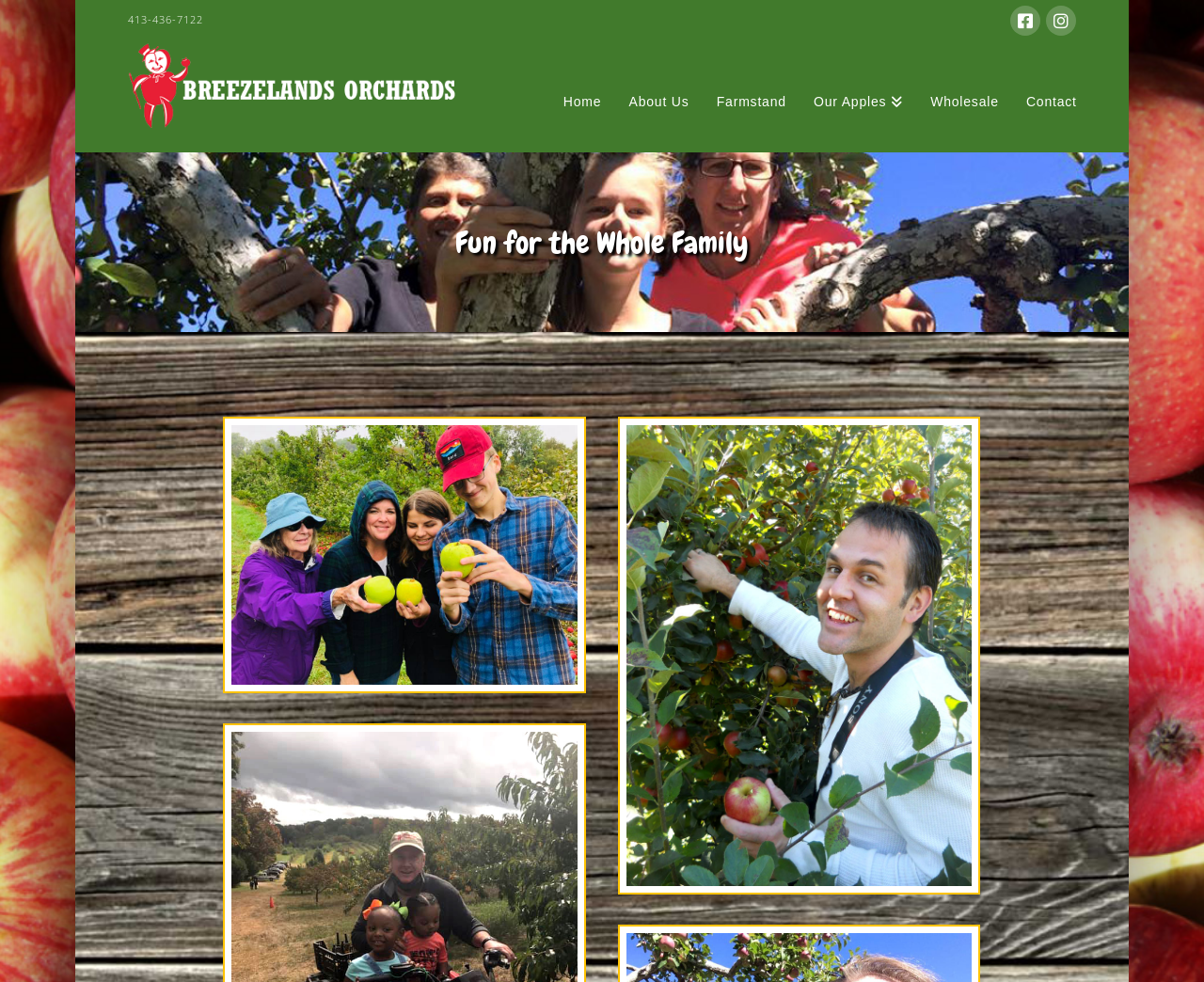Describe all the significant parts and information present on the webpage.

The webpage is about Breezelands Orchards, featuring a gallery section. At the top left, there is a phone number "413-436-7122" displayed. Below it, there is a logo of Breezelands Orchards, which is also a link to the homepage. 

To the right of the logo, there is a navigation menu with links to different sections, including "Home", "About Us", "Farmstand", "Our Apples", "Wholesale", and "Contact". These links are aligned horizontally and take up a significant portion of the top section of the page.

On the right side of the top section, there are social media links to Facebook and Instagram. 

Below the navigation menu, there is a heading that reads "Fun for the Whole Family". Underneath this heading, there are two images, one on the left and one on the right, showcasing the orchard's activities or products.